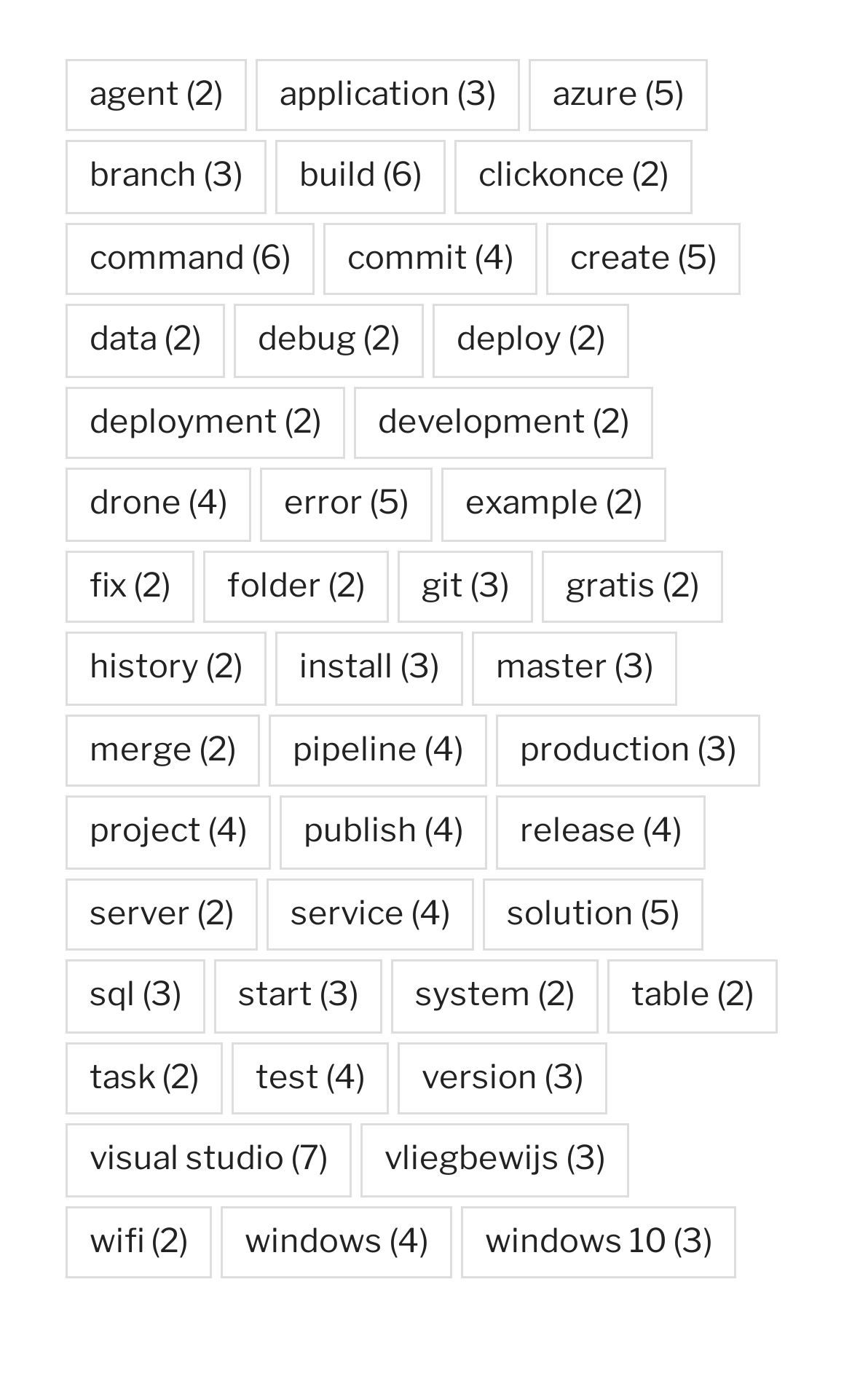Can you provide the bounding box coordinates for the element that should be clicked to implement the instruction: "learn about data"?

[0.077, 0.217, 0.264, 0.27]